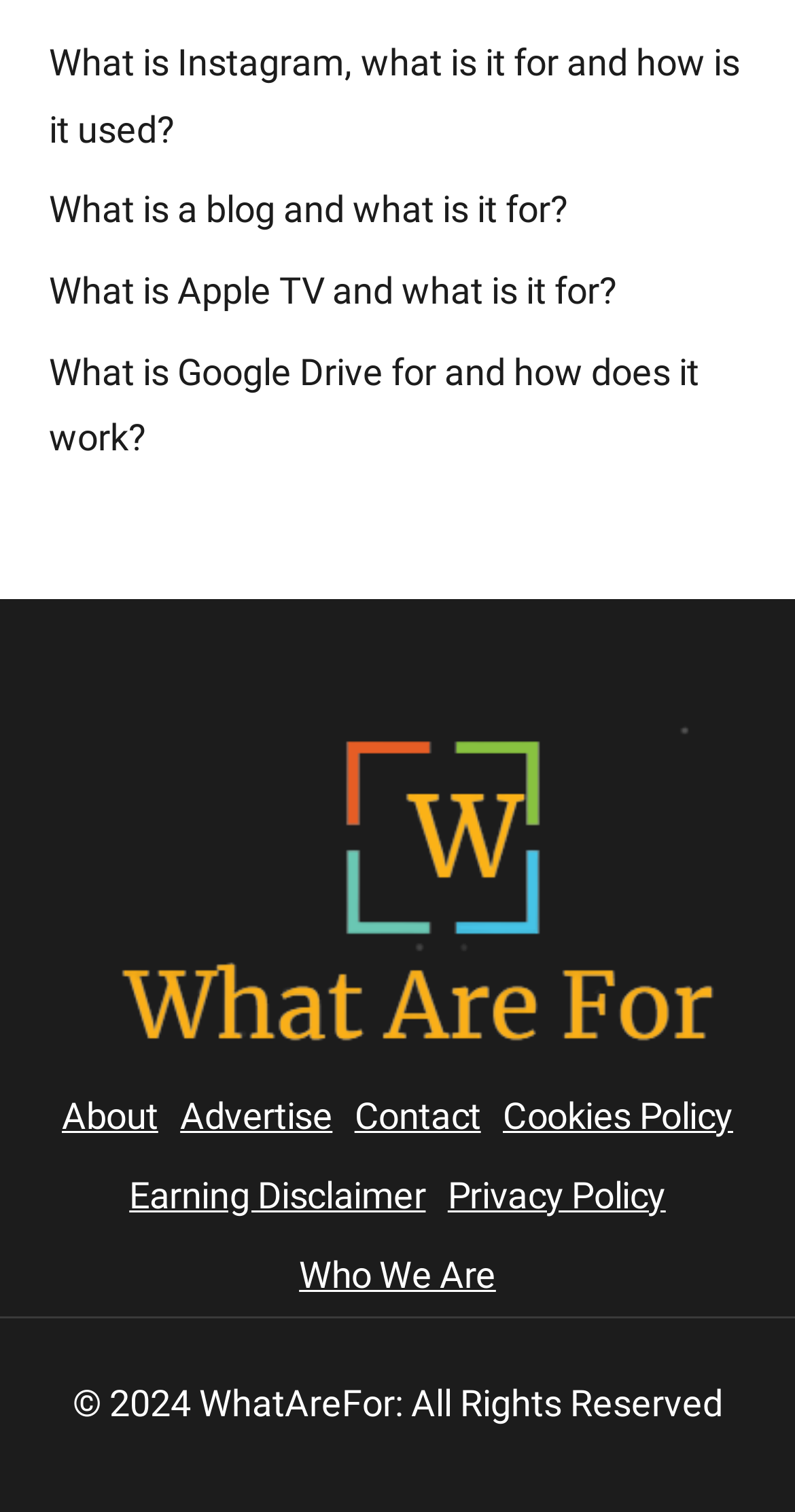What is the copyright notice for?
Provide a concise answer using a single word or phrase based on the image.

Copyright information